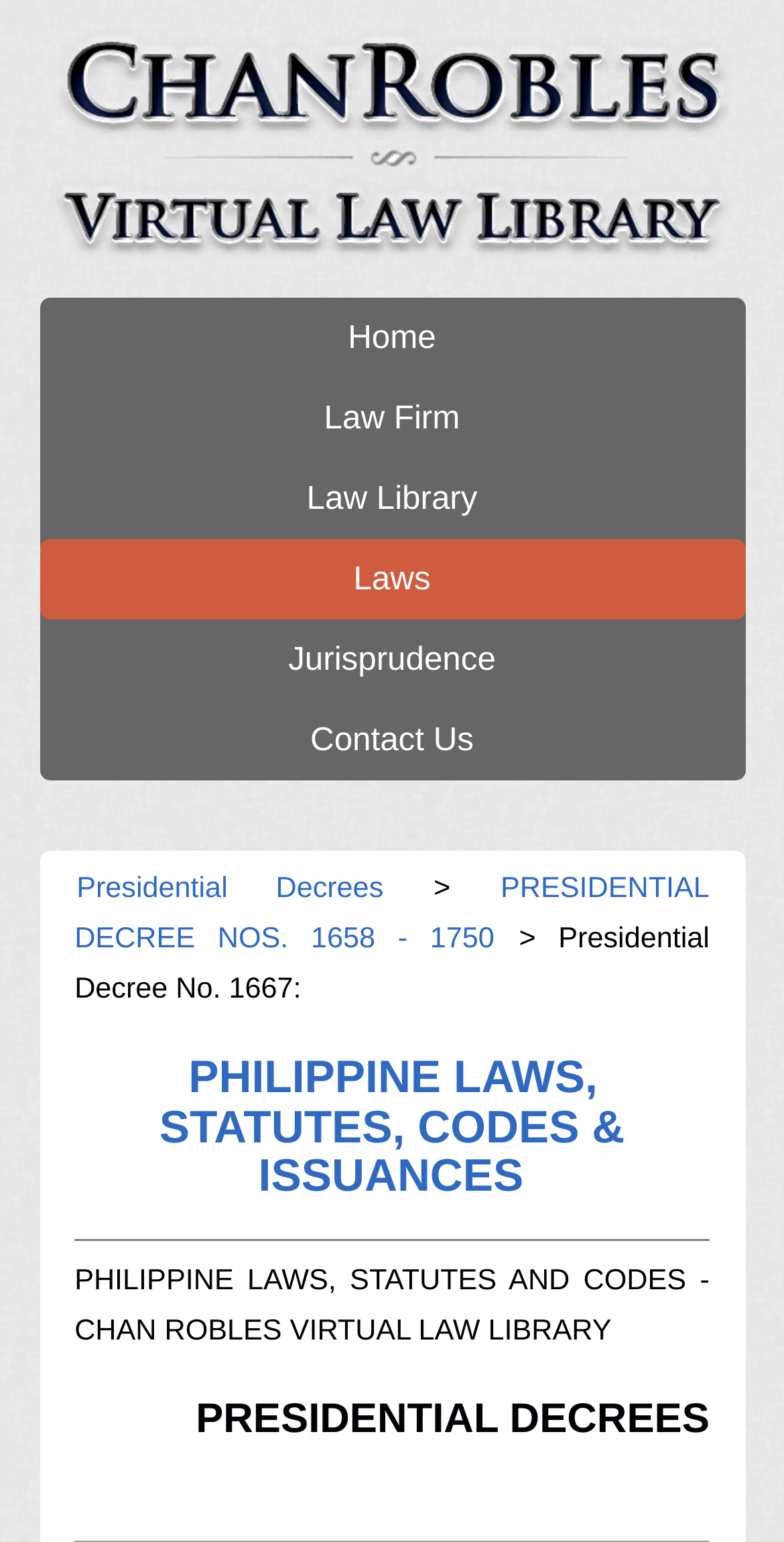Locate the bounding box coordinates of the area that needs to be clicked to fulfill the following instruction: "browse laws". The coordinates should be in the format of four float numbers between 0 and 1, namely [left, top, right, bottom].

[0.05, 0.35, 0.95, 0.402]